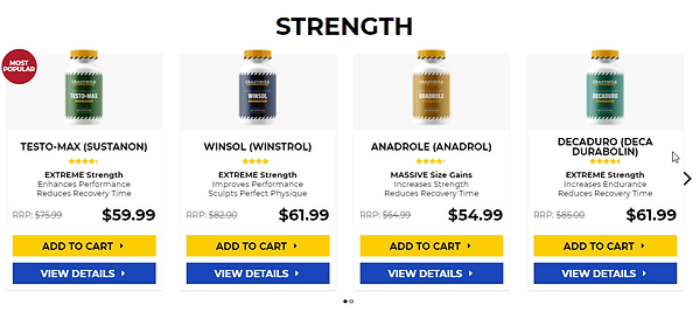Use a single word or phrase to answer the question:
What is the price of WINSOL?

$61.99